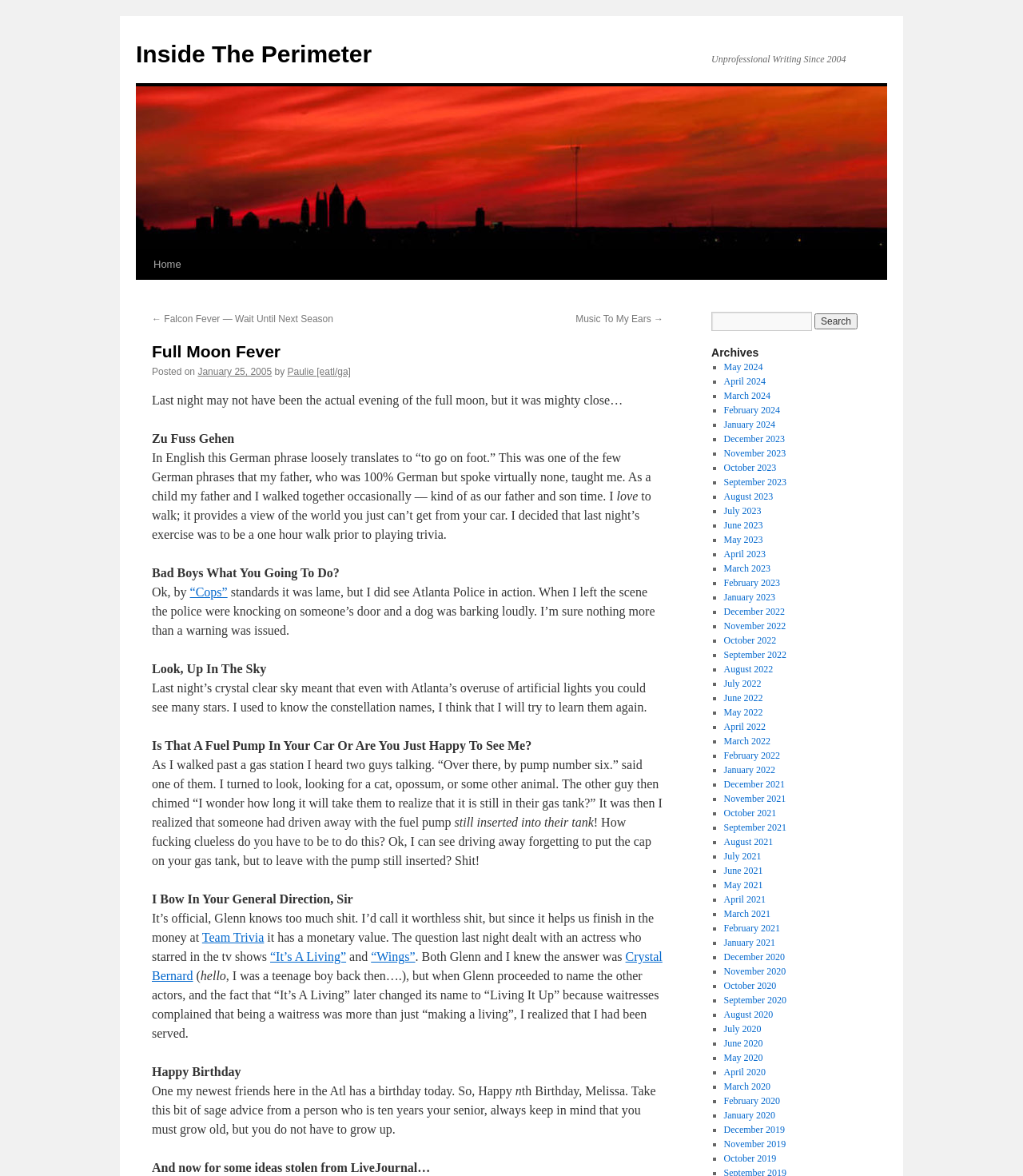Provide the bounding box coordinates for the UI element that is described as: "July 2020".

[0.707, 0.87, 0.744, 0.88]